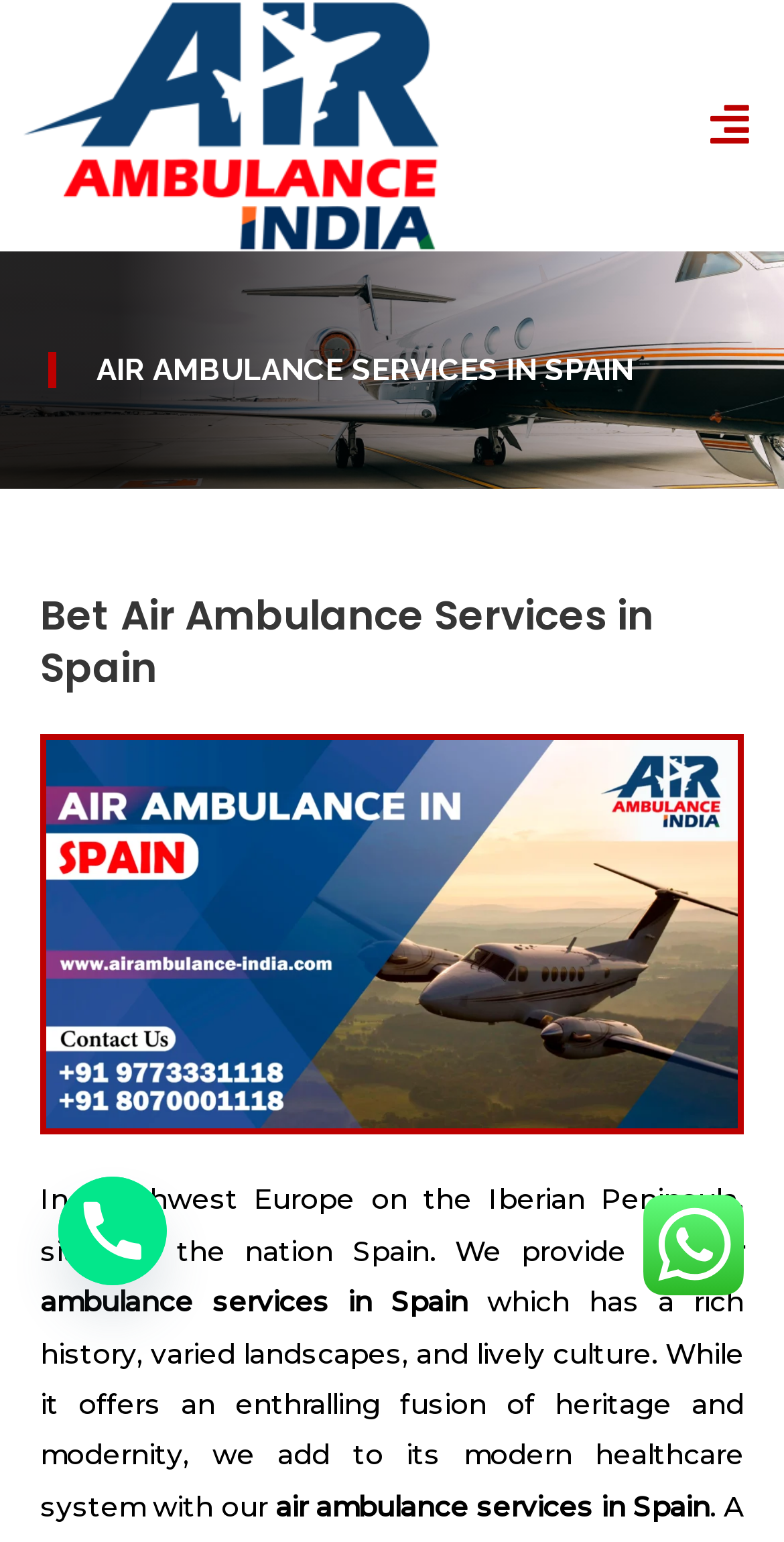What is the shape of the icon next to the 'Menu' button?
Please provide a single word or phrase as the answer based on the screenshot.

uf038